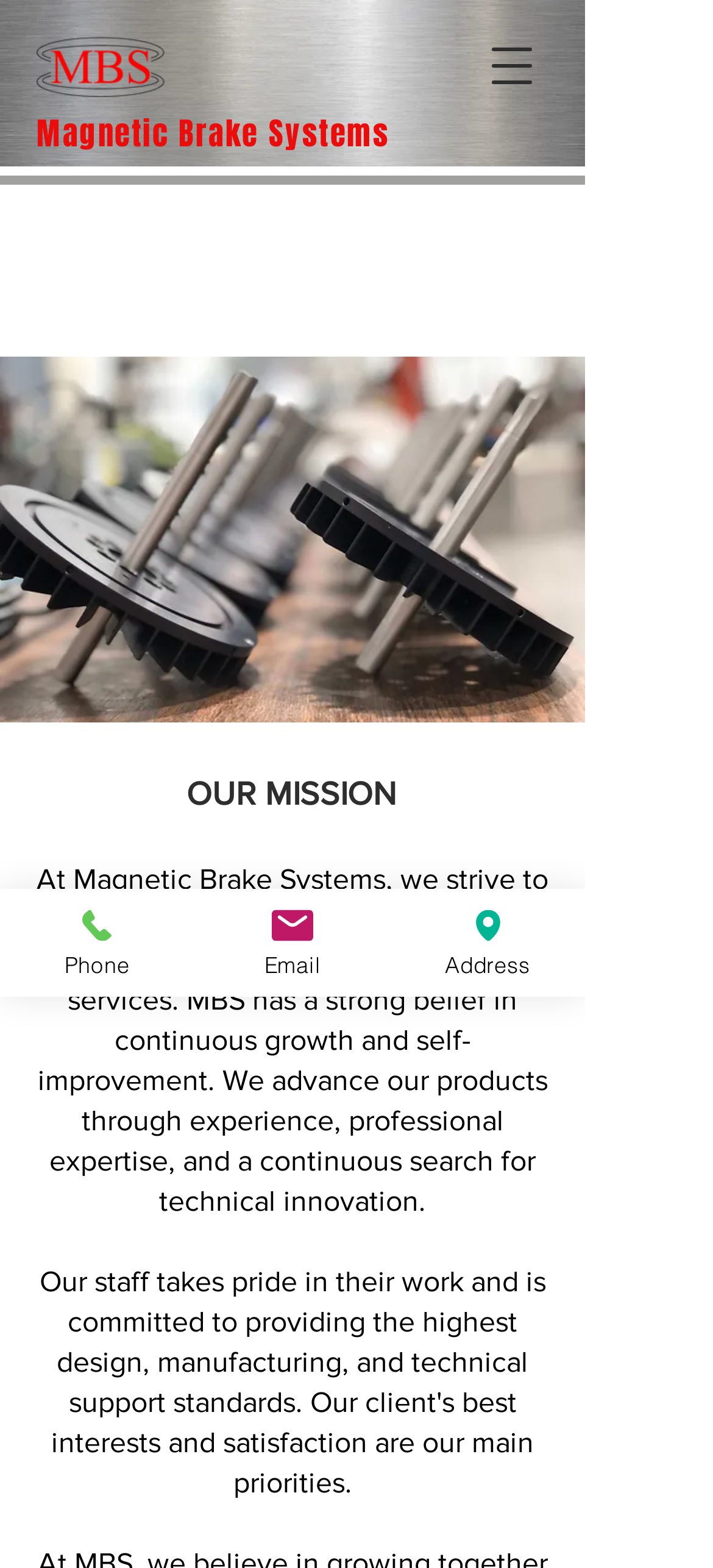What is the contact information provided?
Craft a detailed and extensive response to the question.

The contact information is provided through three link elements with text 'Phone', 'Email', and 'Address' at coordinates [0.0, 0.567, 0.274, 0.636], [0.274, 0.567, 0.547, 0.636], and [0.547, 0.567, 0.821, 0.636] respectively, each accompanied by an image element.